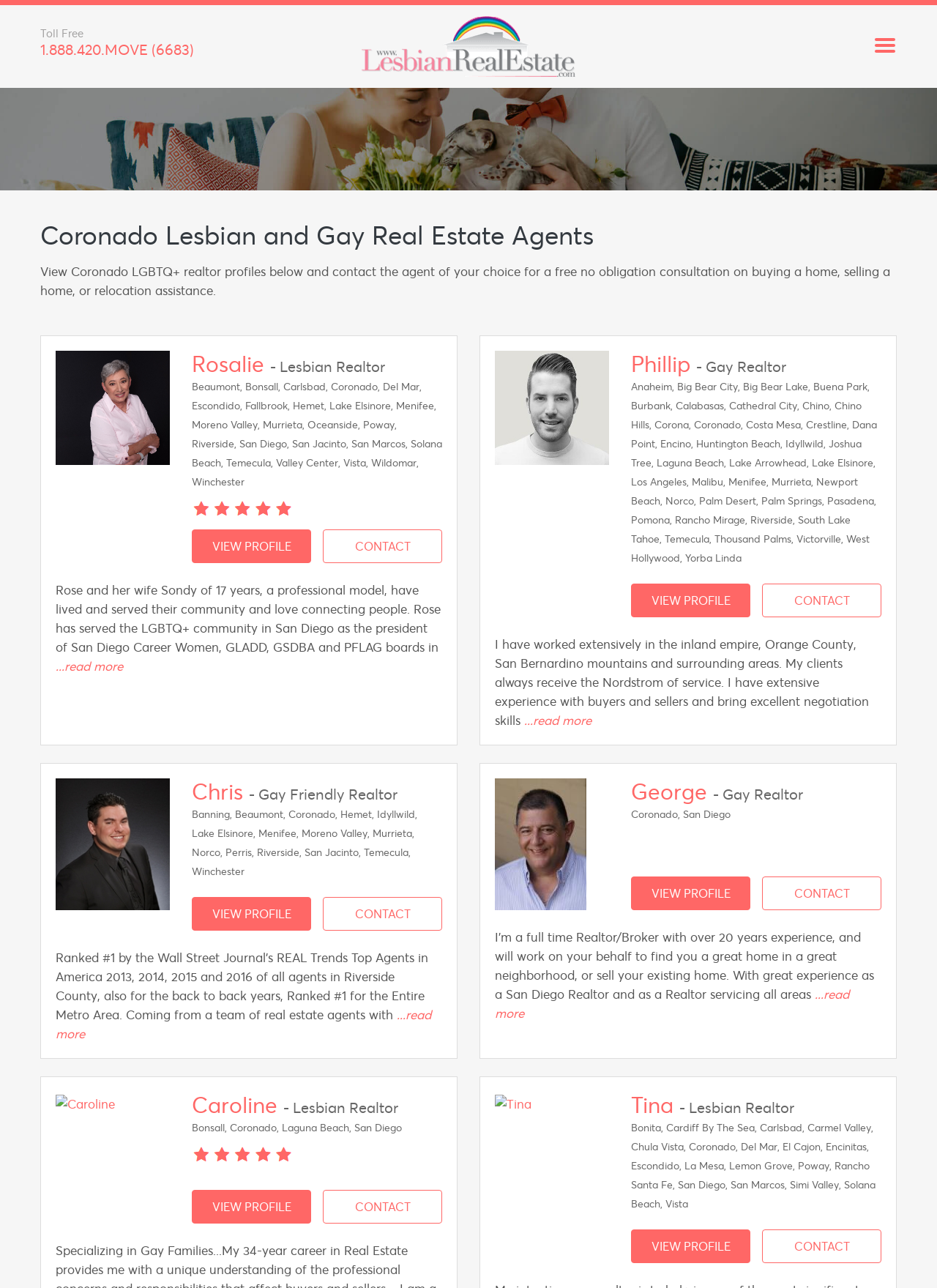Please identify the bounding box coordinates of the element's region that needs to be clicked to fulfill the following instruction: "Read more about Chris". The bounding box coordinates should consist of four float numbers between 0 and 1, i.e., [left, top, right, bottom].

[0.059, 0.781, 0.46, 0.809]